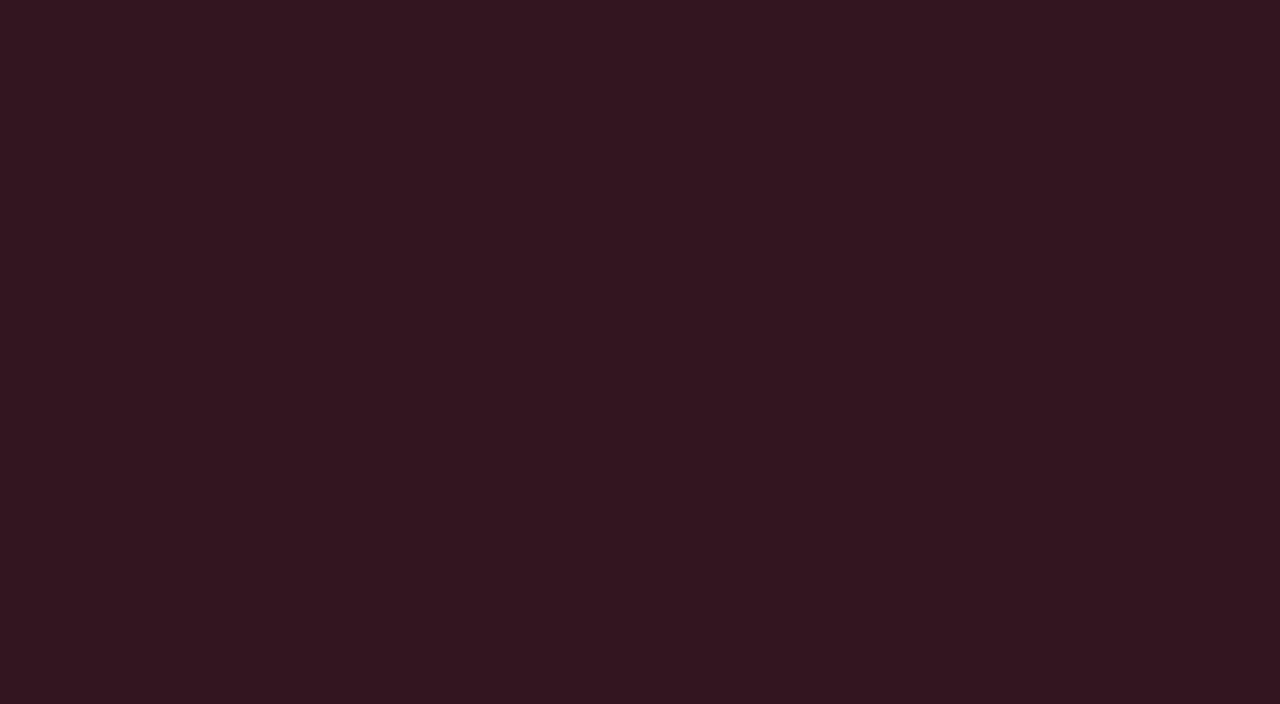Given the element description: "Michael Christie", predict the bounding box coordinates of this UI element. The coordinates must be four float numbers between 0 and 1, given as [left, top, right, bottom].

[0.544, 0.193, 0.638, 0.227]